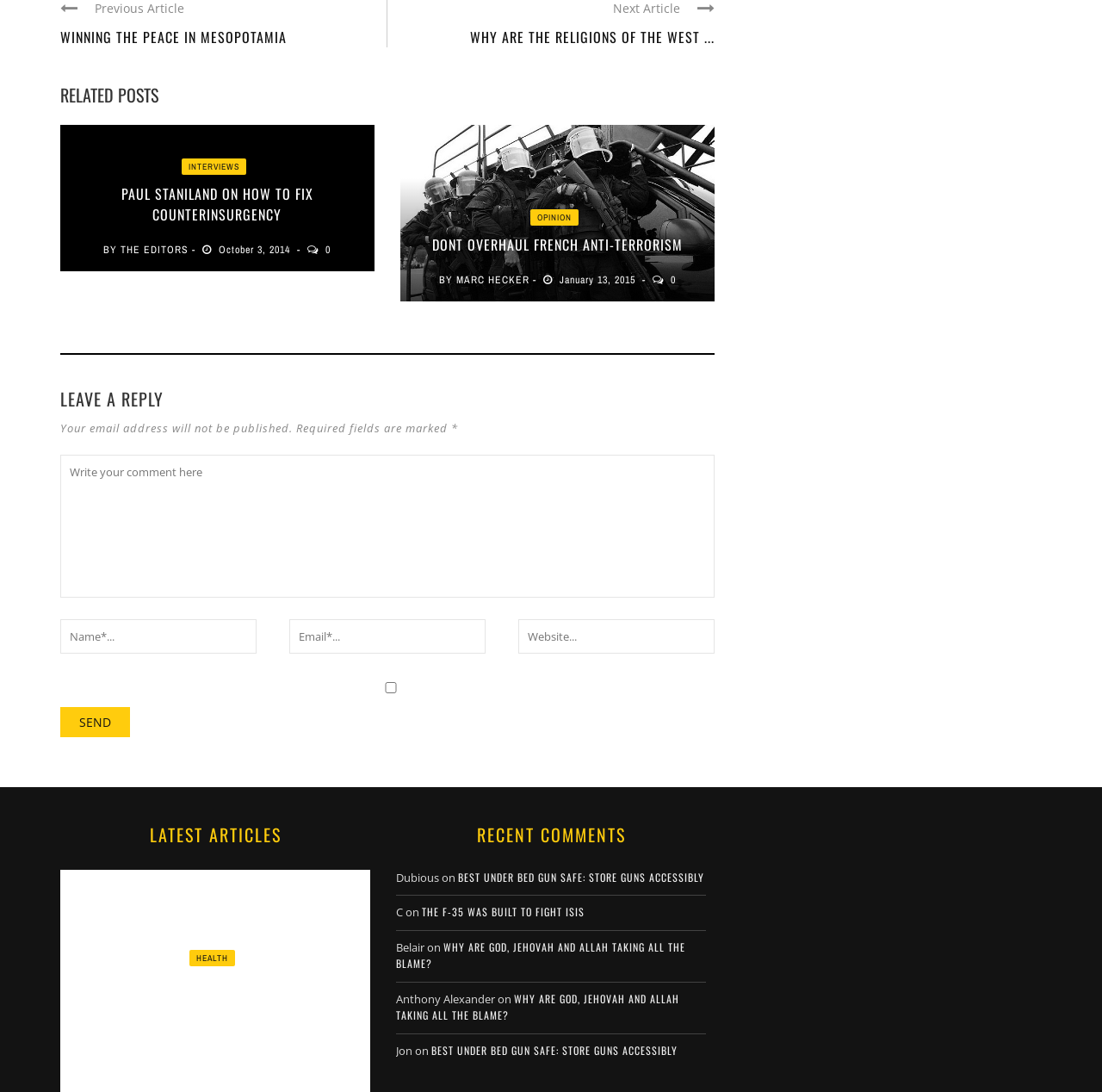Find the bounding box coordinates of the element's region that should be clicked in order to follow the given instruction: "Click on the 'WINNING THE PEACE IN MESOPOTAMIA' article". The coordinates should consist of four float numbers between 0 and 1, i.e., [left, top, right, bottom].

[0.055, 0.025, 0.26, 0.044]